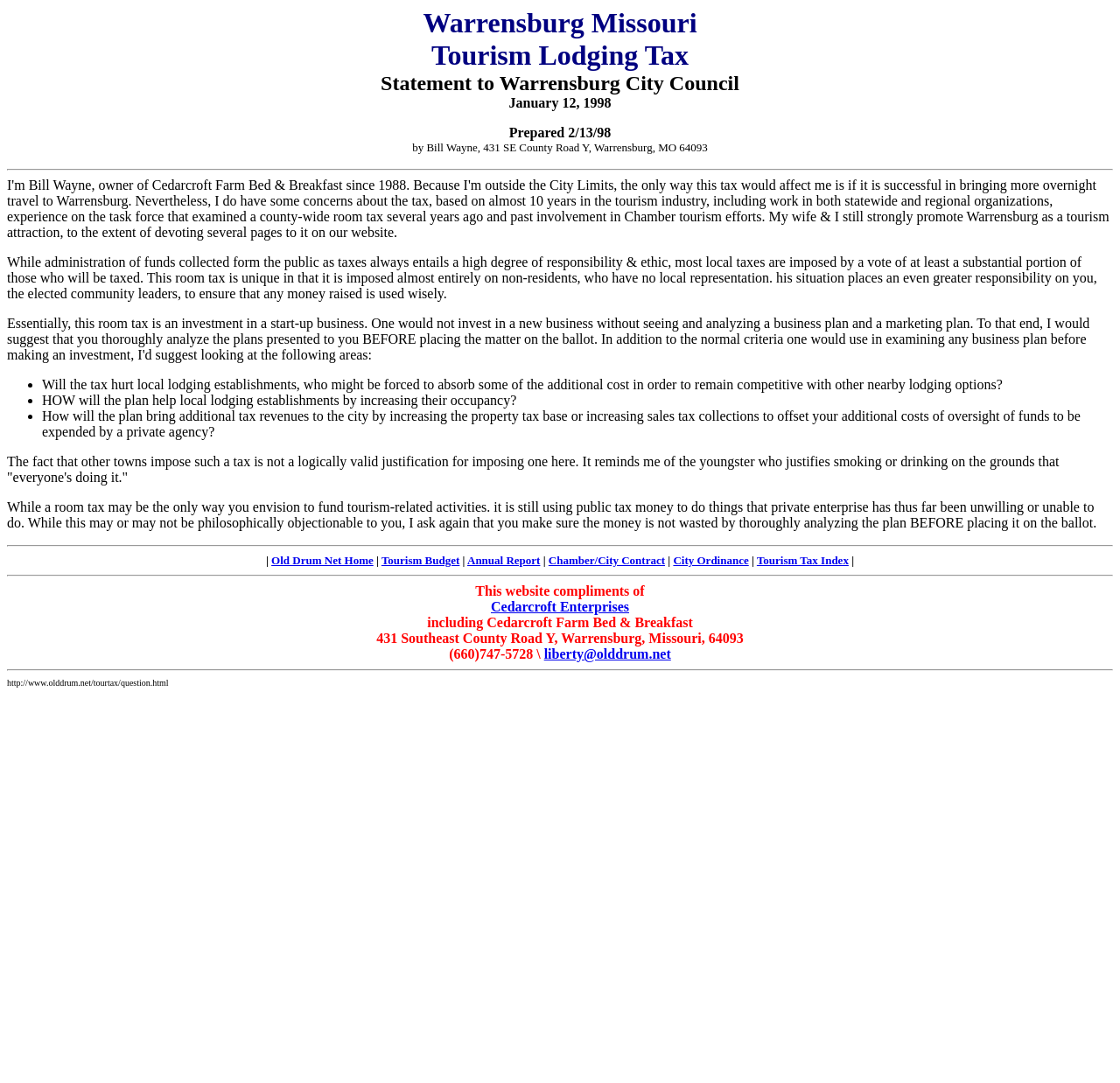Refer to the image and provide an in-depth answer to the question:
What is the purpose of the room tax?

I inferred the purpose of the room tax by reading the text 'While a room tax may be the only way you envision to fund tourism-related activities...' which suggests that the room tax is intended to fund tourism-related activities.